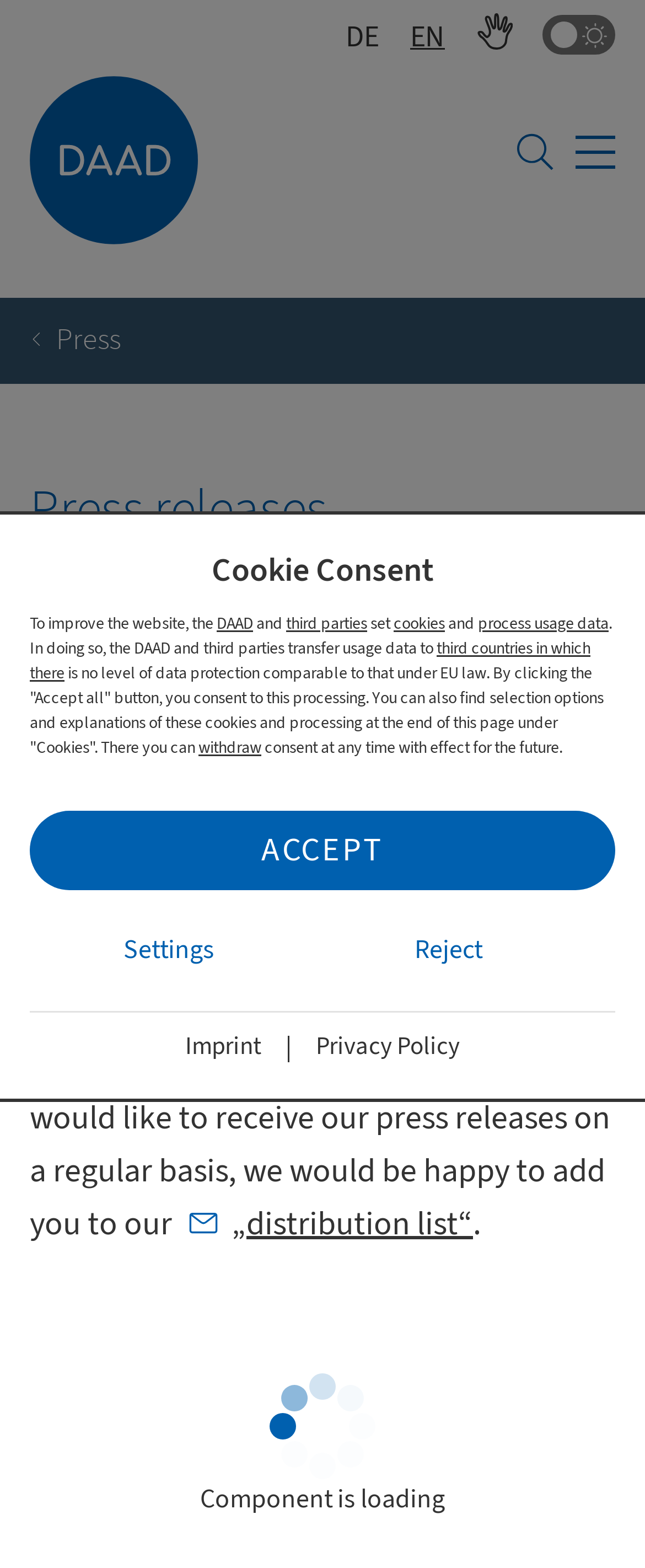Write an exhaustive caption that covers the webpage's main aspects.

The webpage is about the press releases of the DAAD (Deutscher Akademischer Austauschdienst - German Academic Exchange Service). At the top, there is a dialog box with a heading "Cookie Consent" that informs users about the use of cookies and processing of usage data. Below this dialog box, there is a heading "DAAD - Deutscher Akademischer Austauschdienst - German Academic Exchange Service" with a link to the homepage.

On the top right, there is a language switcher with options for Deutsch, English, and Sign Language. Next to it, there is a checkbox for color switch. On the top left, there is a search button with an image of a magnifying glass, and a button to open the menu.

Below the language switcher, there is a main navigation section with a heading "You are here:" that indicates the current page is about press releases. There is a link to the "Press" section, and a header with the title "Press releases". 

The main content of the page is a section that describes the purpose of the press releases, which is to keep users informed about the most important developments at the DAAD in Germany and around the world. There is also a note that the page only shows a selection of press releases in English, and users can visit the German version of the page for a complete overview. Additionally, users can request to be added to the distribution list to receive press releases regularly.

At the bottom of the page, there are links to the imprint and privacy policy.